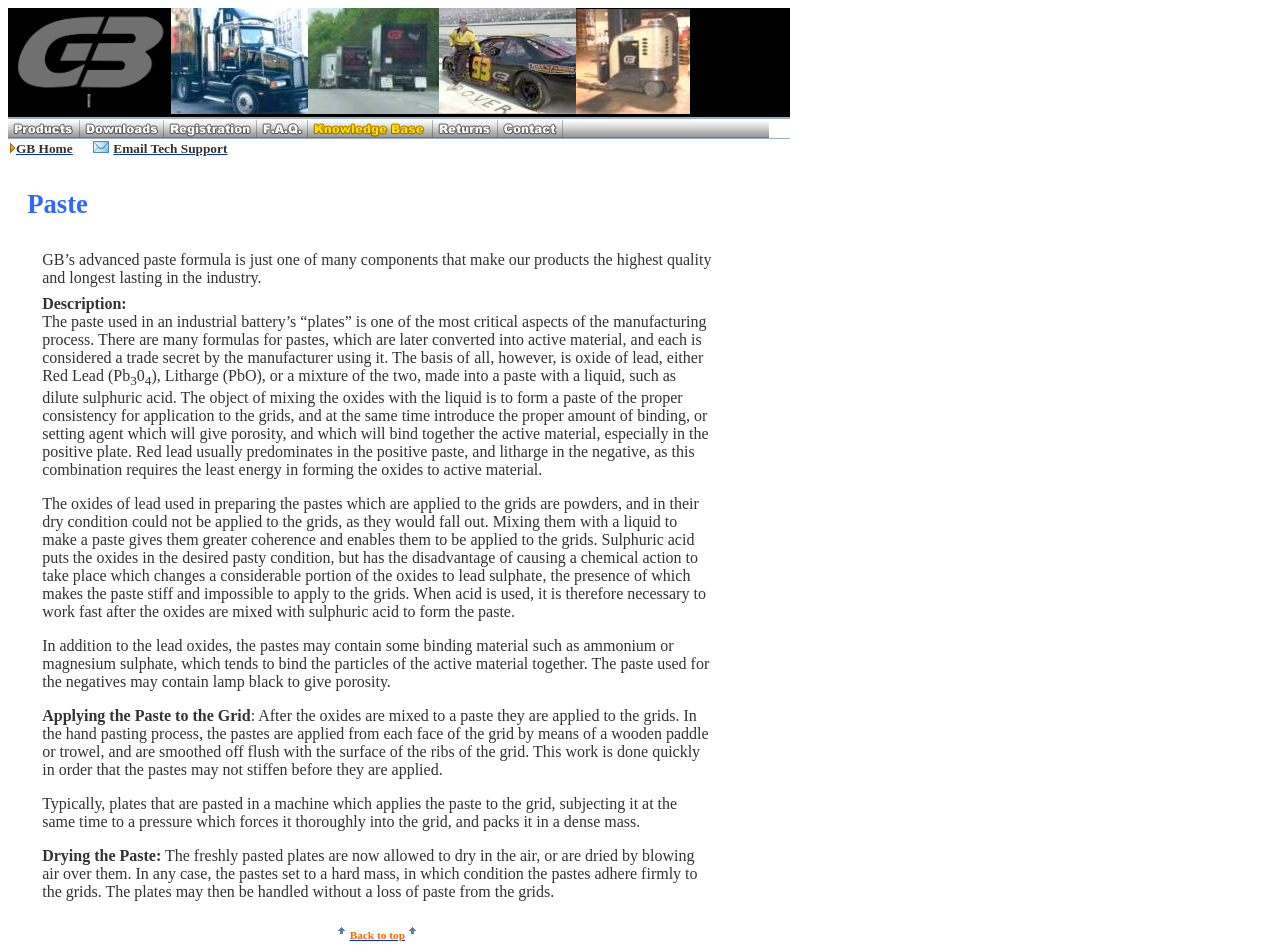What is the function of sulphuric acid in the paste? Observe the screenshot and provide a one-word or short phrase answer.

To create pasty condition